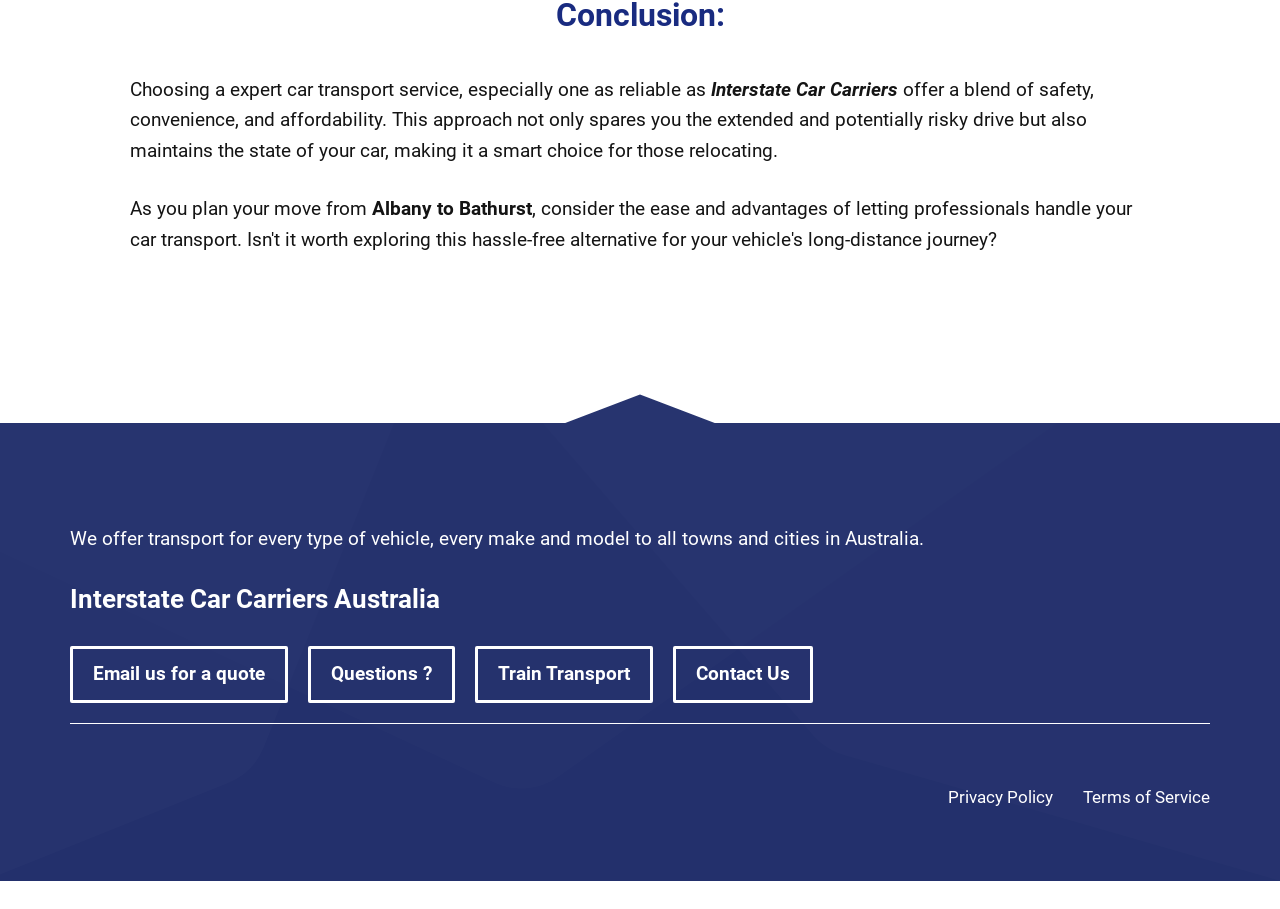How can I contact the service for a quote?
Make sure to answer the question with a detailed and comprehensive explanation.

The webpage provides a link to contact the service for a quote, which is written as 'Email us for a quote.' This suggests that users can email the service to request a quote for their vehicle transport needs.